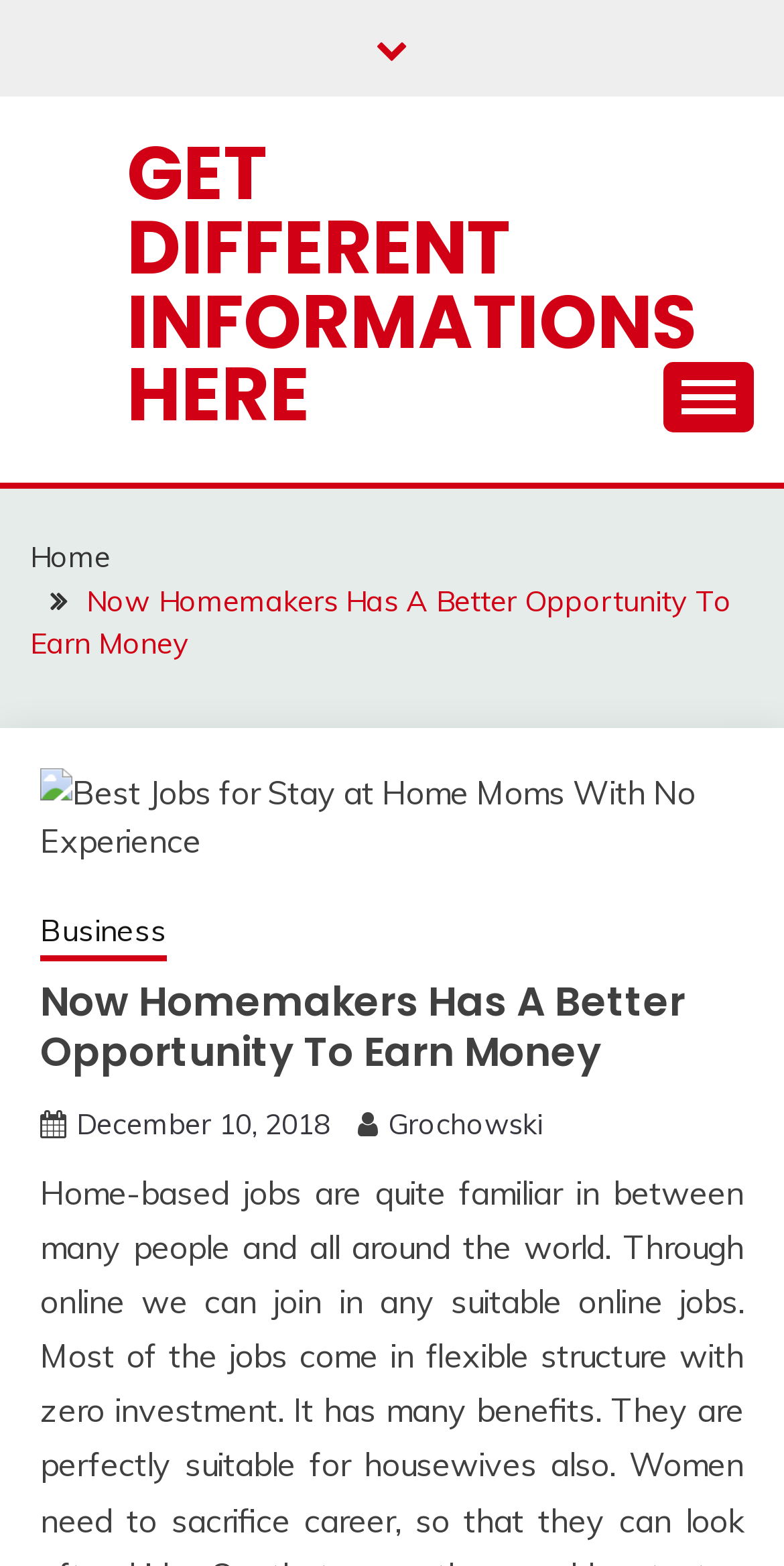What is the date of the article?
Please respond to the question with a detailed and informative answer.

The date of the article can be found in the link 'December 10, 2018' which is located below the article title, indicating the publication date of the article.